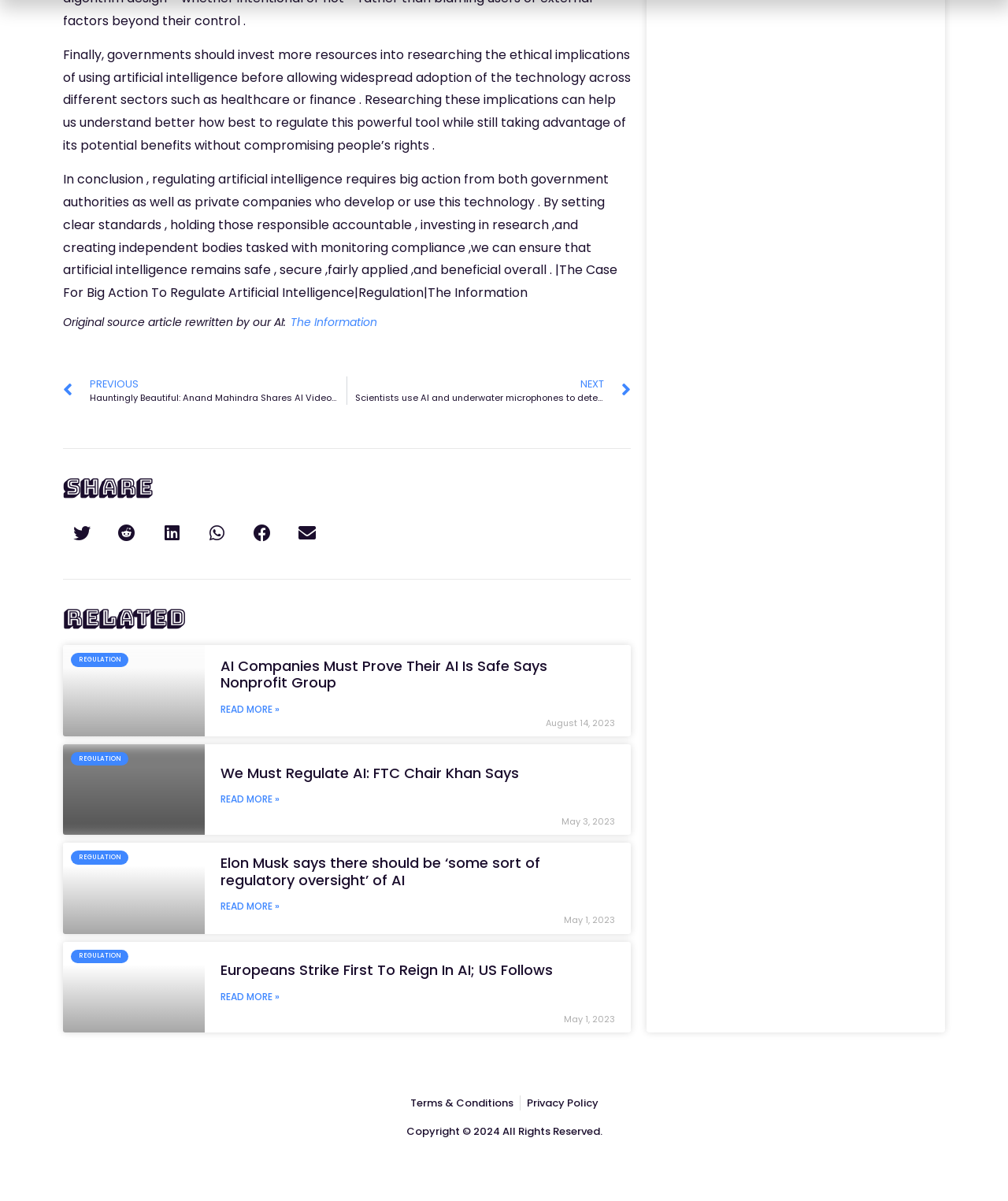What is the date of the article 'Elon Musk says there should be ‘some sort of regulatory oversight’ of AI'?
Answer with a single word or short phrase according to what you see in the image.

May 1, 2023